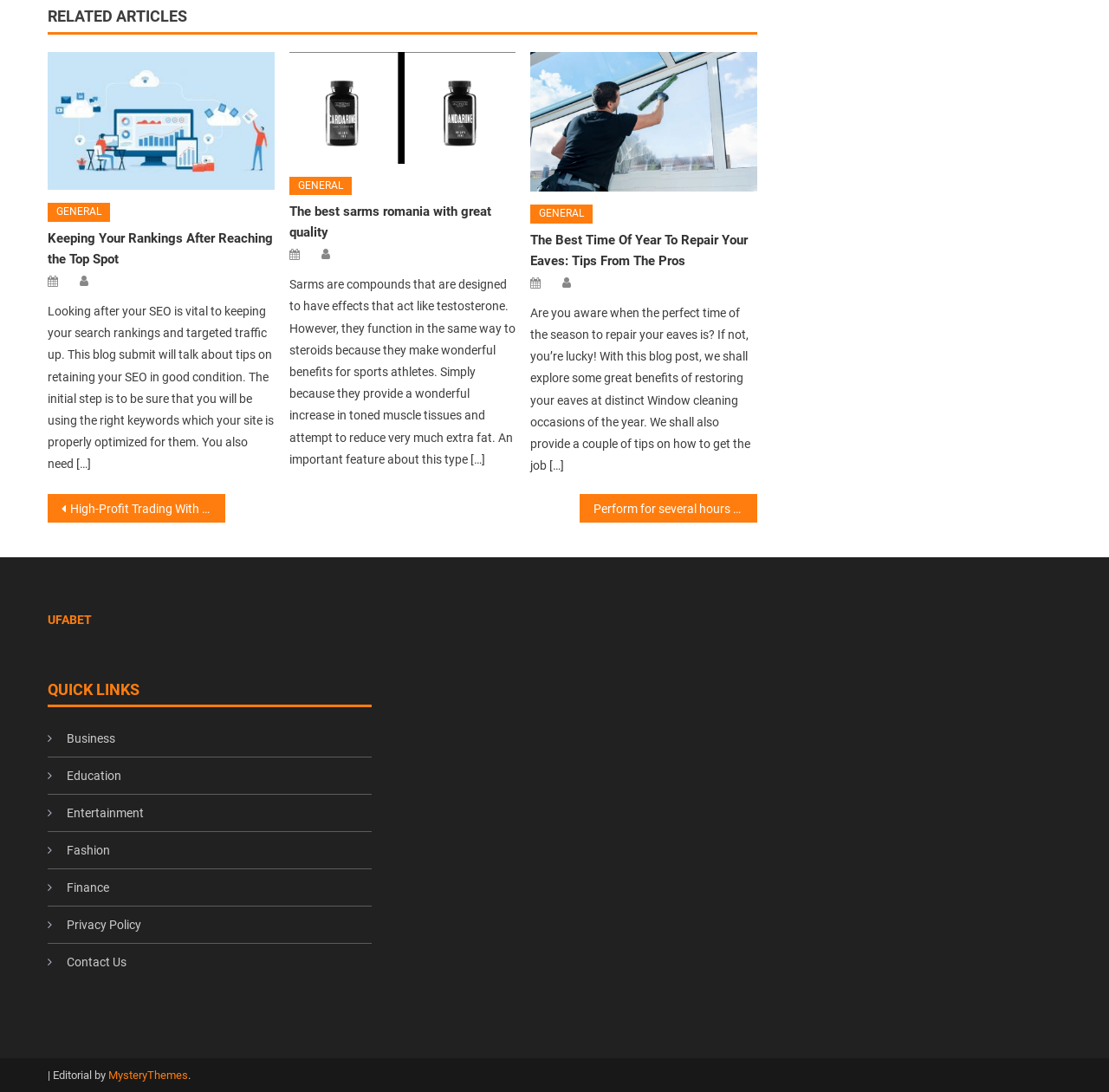How many article links are there?
Answer the question with as much detail as you can, using the image as a reference.

I counted the number of links that appear to be article titles, which are 'Keeping Your Rankings After Reaching the Top Spot', 'The best sarms romania with great quality', 'The Best Time Of Year To Repair Your Eaves: Tips From The Pros', 'High-Profit Trading With The Help Of Forex Broker', 'Perform for several hours with Straight Website Slot machines!', and 'UFABET'.